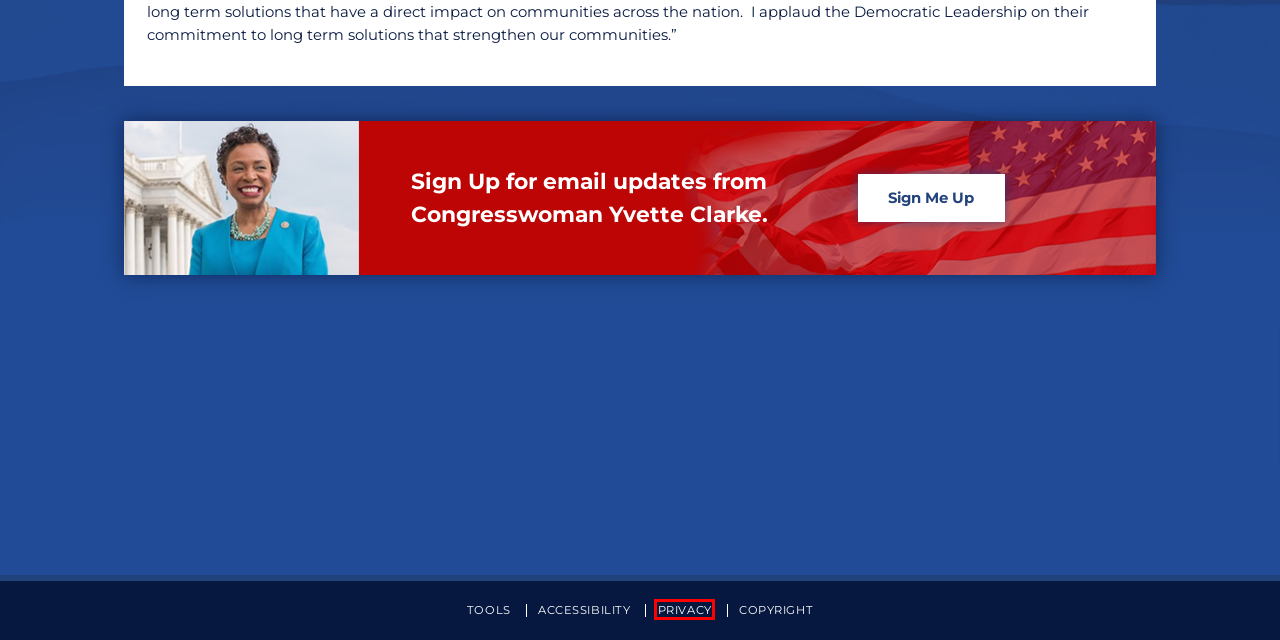Examine the webpage screenshot and identify the UI element enclosed in the red bounding box. Pick the webpage description that most accurately matches the new webpage after clicking the selected element. Here are the candidates:
A. Privacy - Congresswoman Yvette Clarke
B. Tools - Congresswoman Yvette Clarke
C. Copyright - Congresswoman Yvette Clarke
D. Veterans Resources - Congresswoman Yvette Clarke
E. Commendations and Greetings - Congresswoman Yvette Clarke
F. Additional Services and Resources - Congresswoman Yvette Clarke
G. Accessibility - Congresswoman Yvette Clarke
H. Washington, D.C. Visitors - Congresswoman Yvette Clarke

A